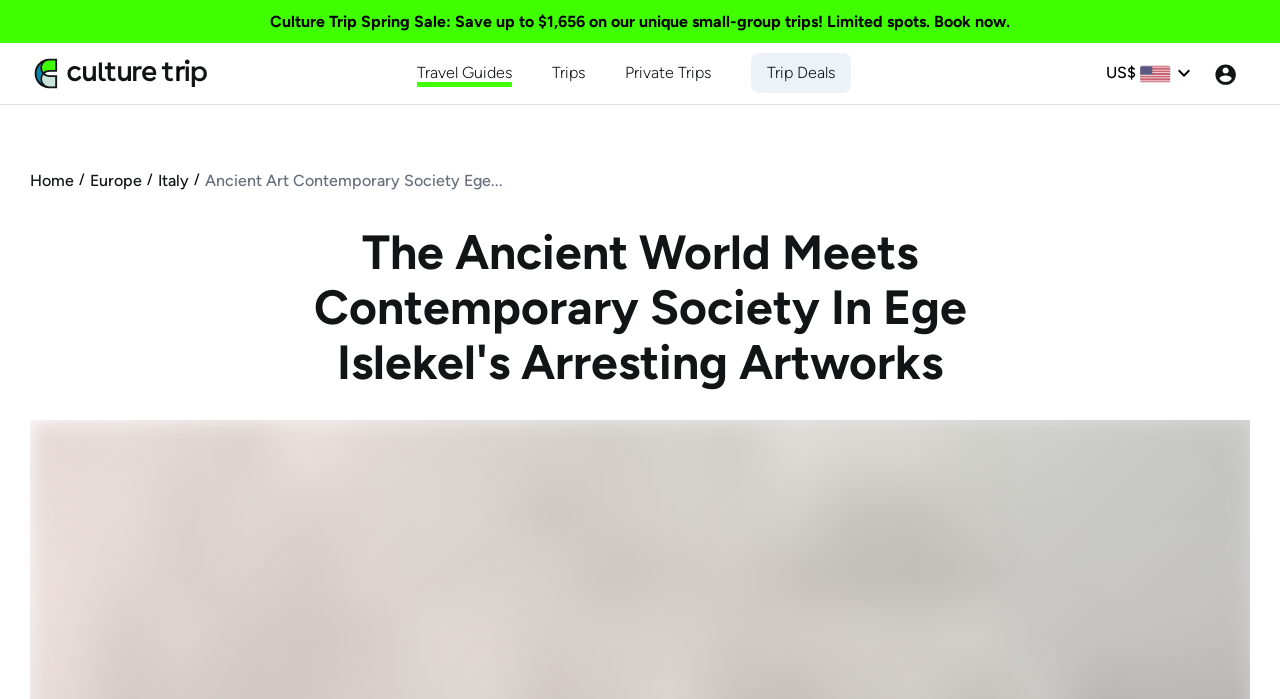Can you find the bounding box coordinates of the area I should click to execute the following instruction: "Click the Culture Trip logo"?

[0.025, 0.089, 0.166, 0.116]